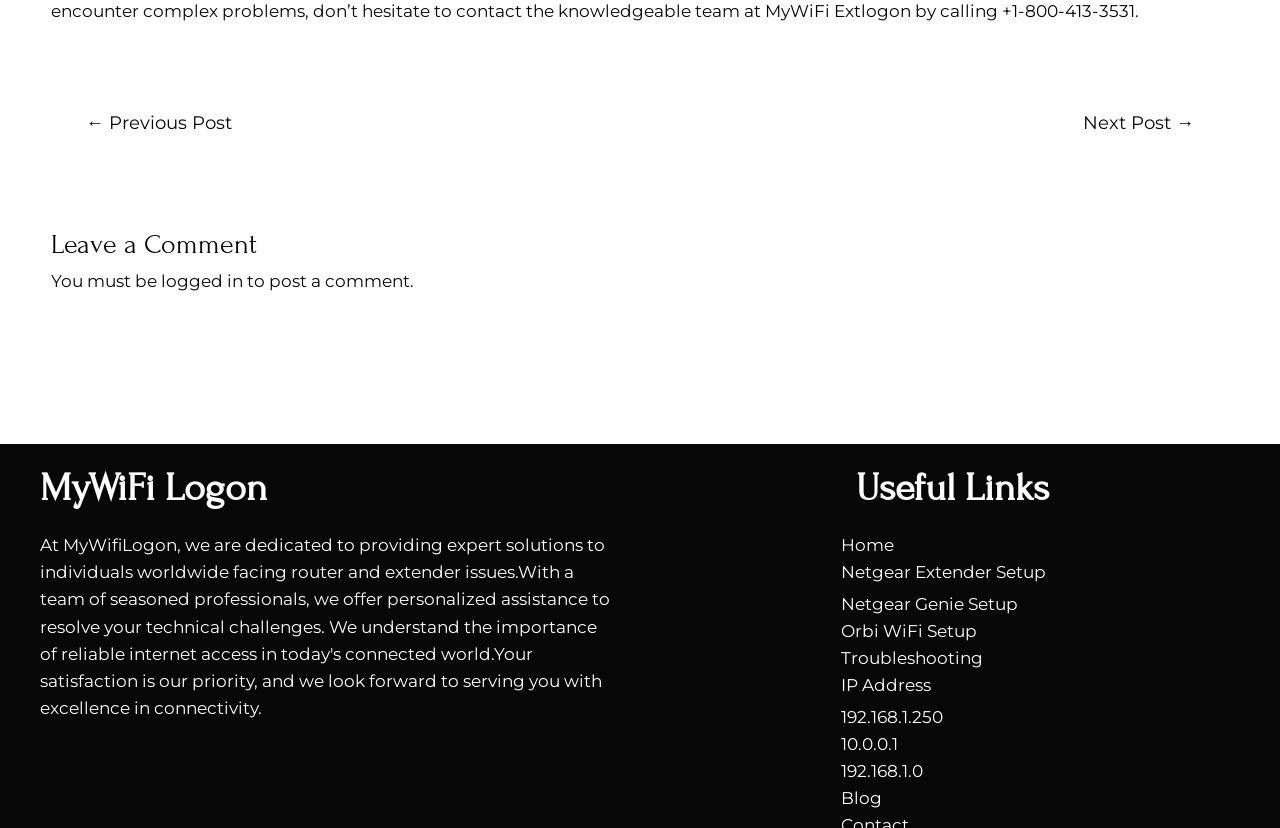Please identify the bounding box coordinates of the clickable element to fulfill the following instruction: "Visit Netgear Genie Setup". The coordinates should be four float numbers between 0 and 1, i.e., [left, top, right, bottom].

[0.657, 0.717, 0.795, 0.741]